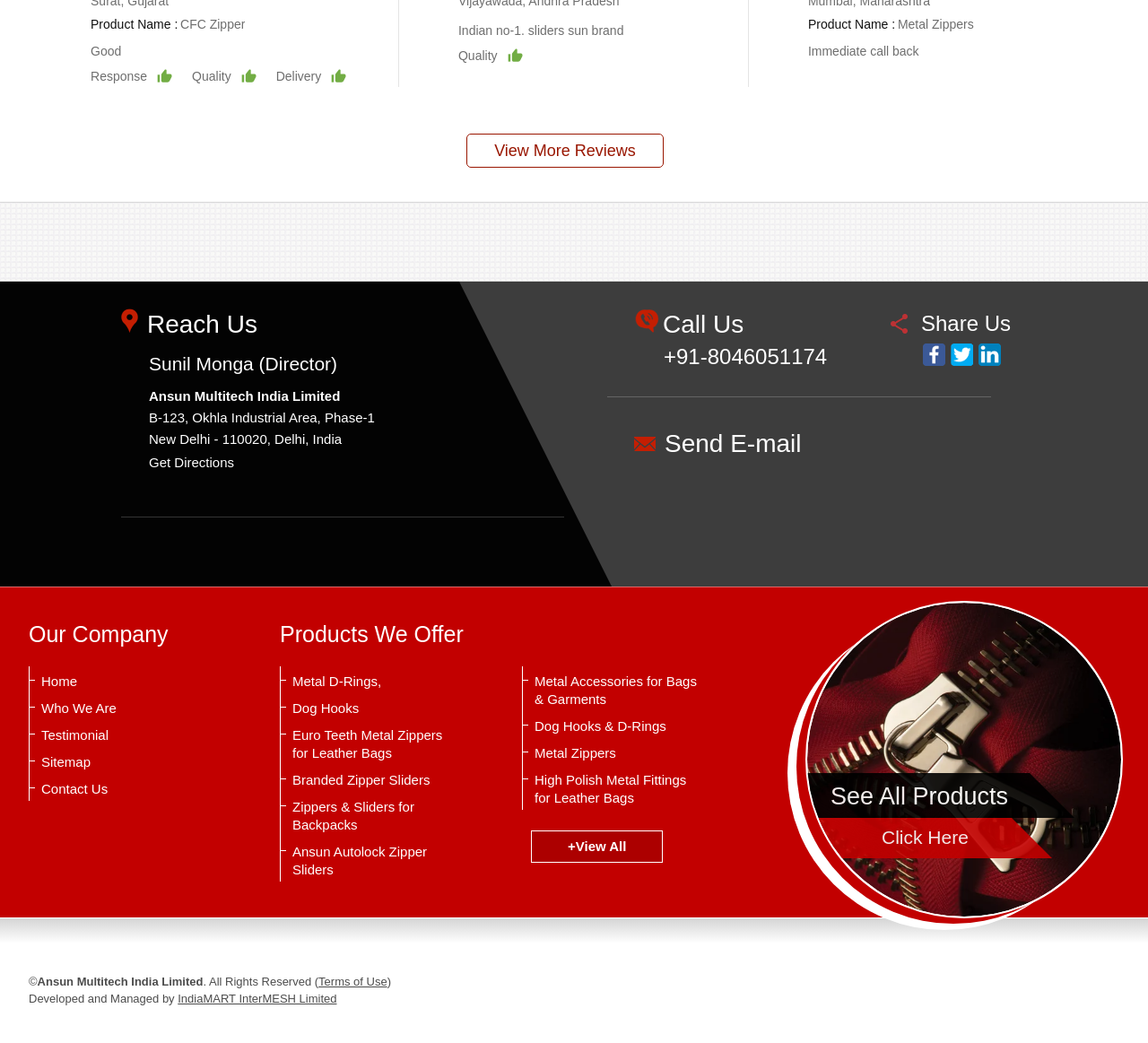Please identify the bounding box coordinates of the element's region that should be clicked to execute the following instruction: "View products". The bounding box coordinates must be four float numbers between 0 and 1, i.e., [left, top, right, bottom].

[0.703, 0.578, 0.977, 0.879]